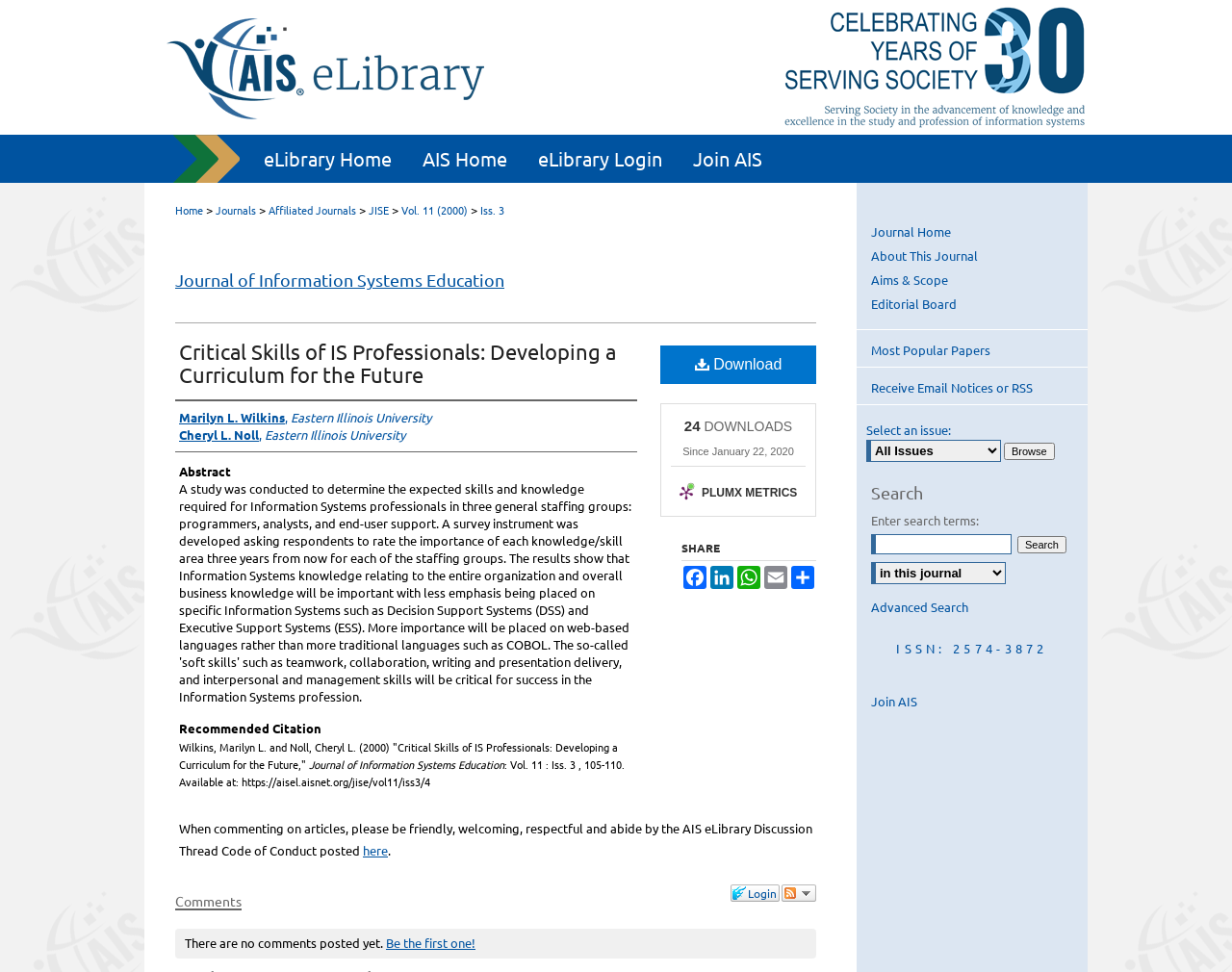Pinpoint the bounding box coordinates of the element to be clicked to execute the instruction: "Click on the 'Menu' link".

[0.953, 0.0, 1.0, 0.05]